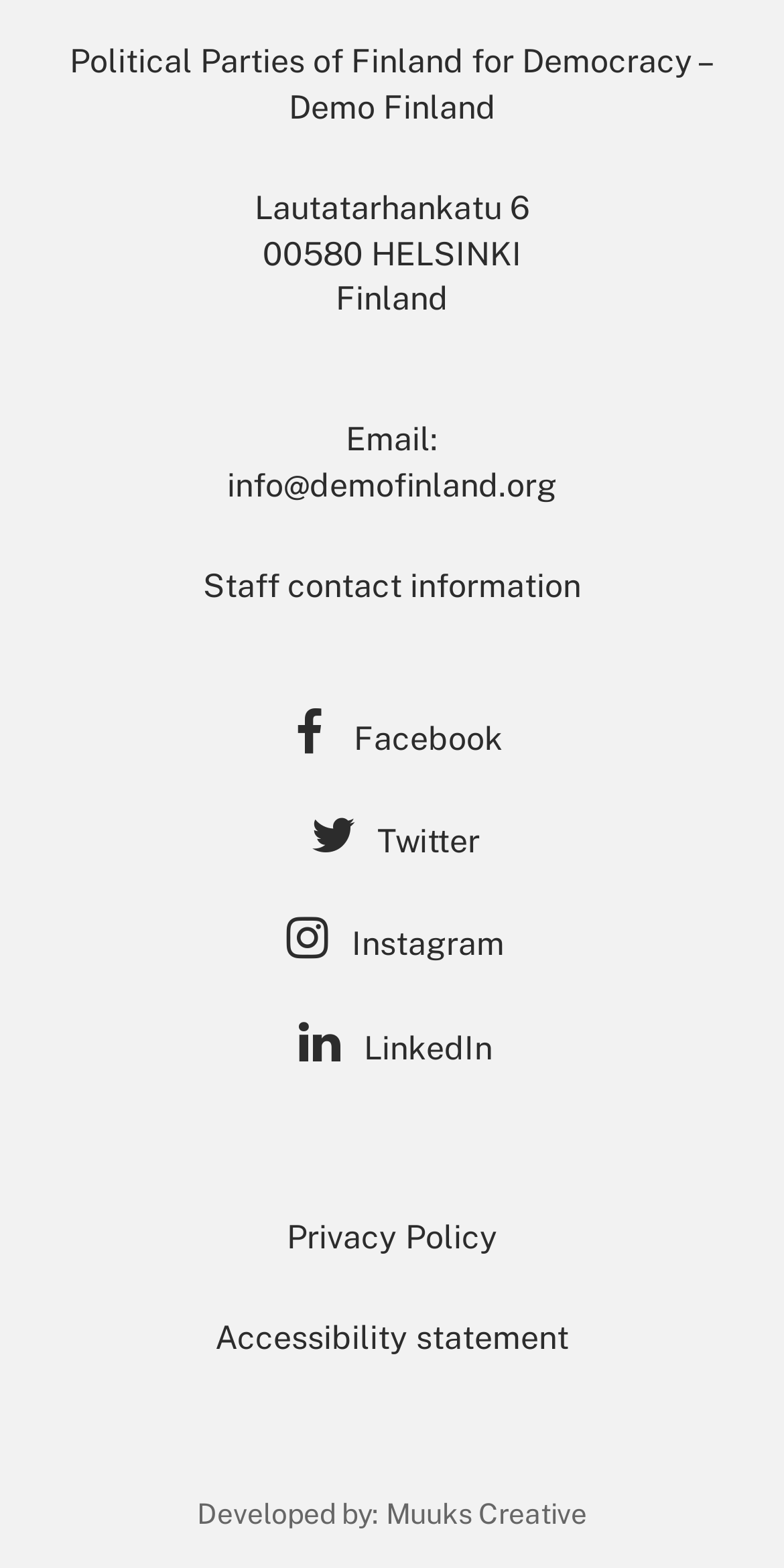Give a short answer using one word or phrase for the question:
How many links are available at the bottom of the page?

2